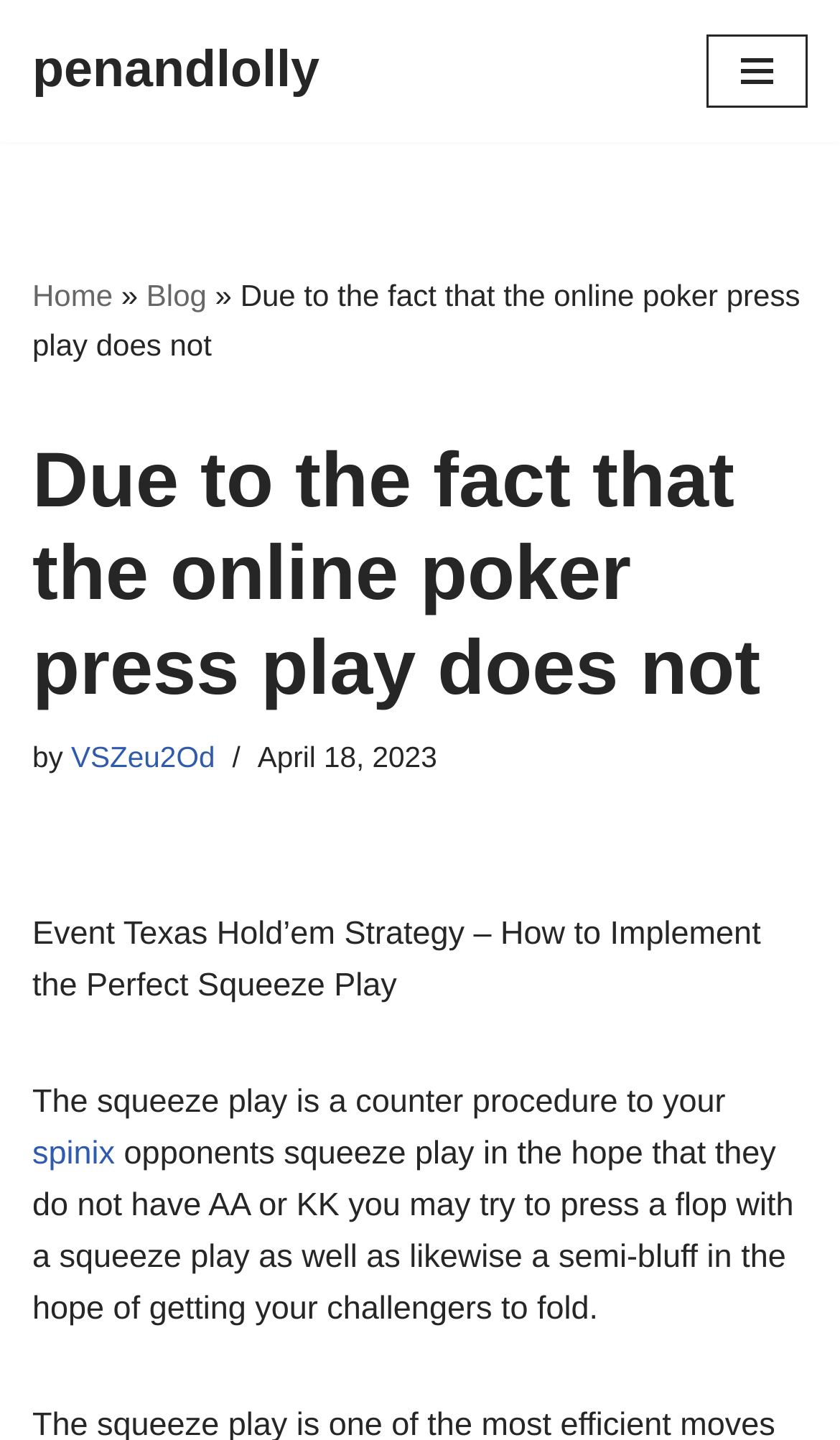Provide the bounding box coordinates, formatted as (top-left x, top-left y, bottom-right x, bottom-right y), with all values being floating point numbers between 0 and 1. Identify the bounding box of the UI element that matches the description: Blog

[0.174, 0.194, 0.246, 0.218]